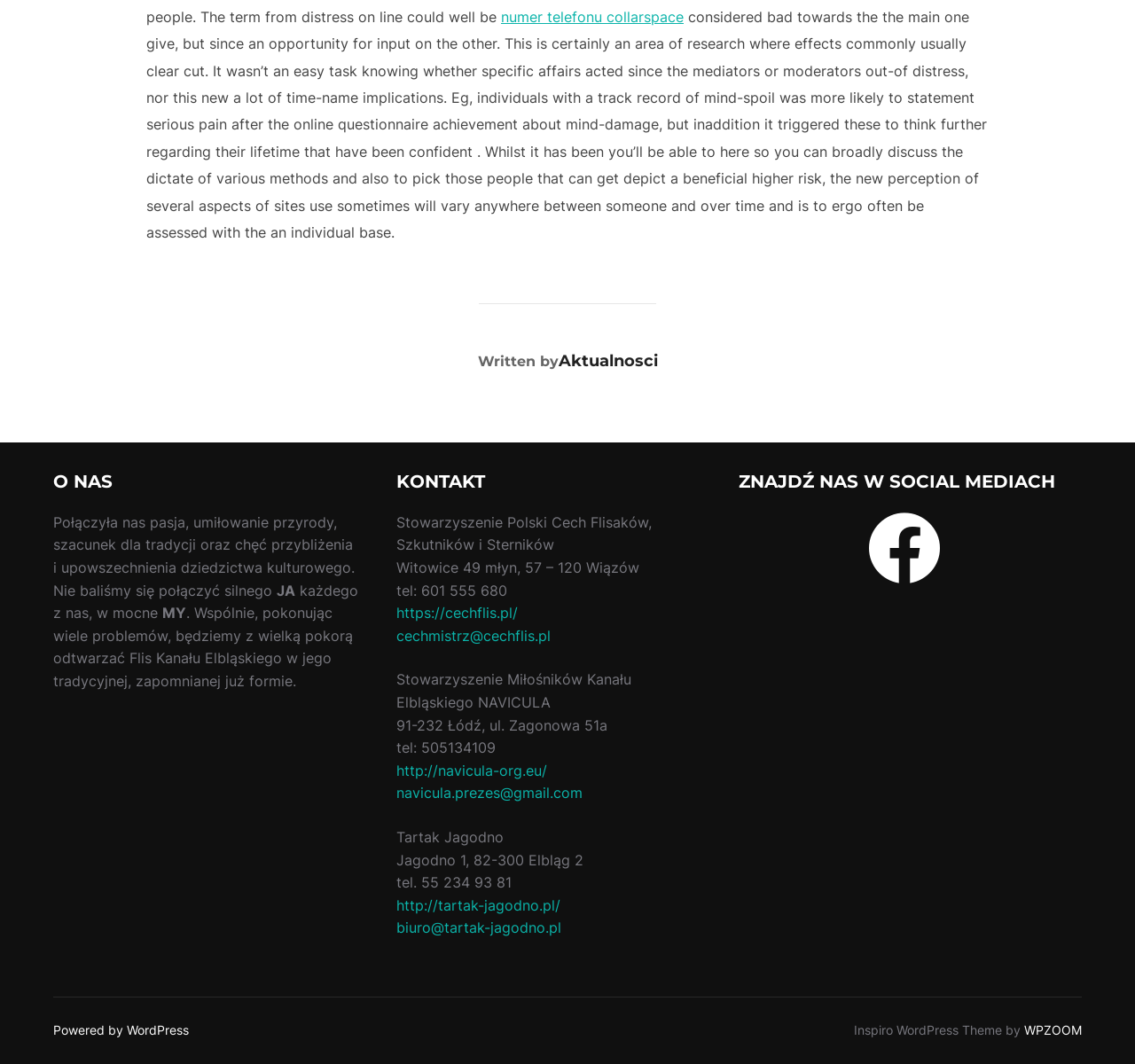Determine the bounding box coordinates of the section I need to click to execute the following instruction: "Visit the 'WPZOOM' website". Provide the coordinates as four float numbers between 0 and 1, i.e., [left, top, right, bottom].

[0.902, 0.961, 0.953, 0.975]